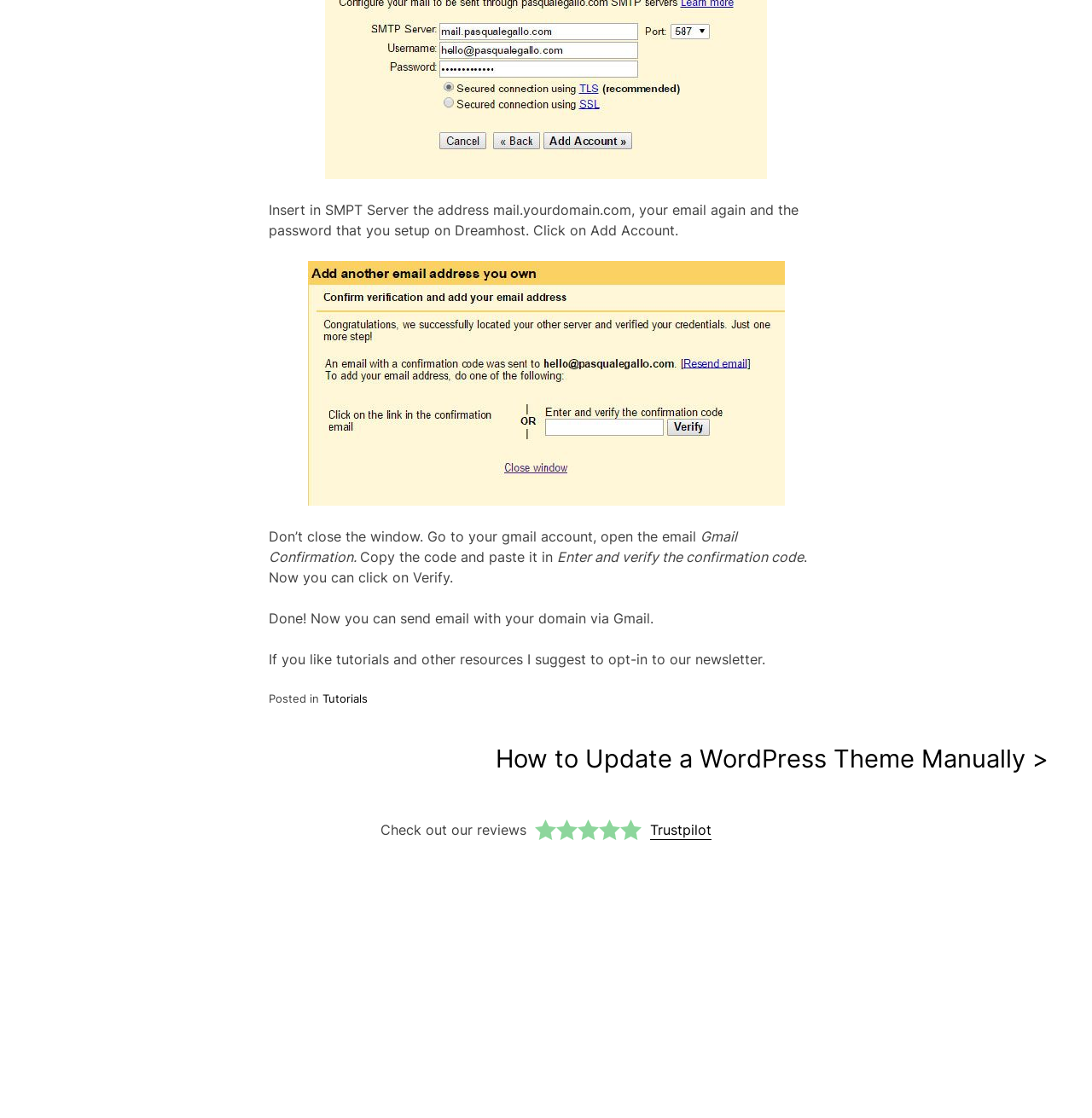What is the author suggesting to opt-in to?
Using the image, respond with a single word or phrase.

Newsletter